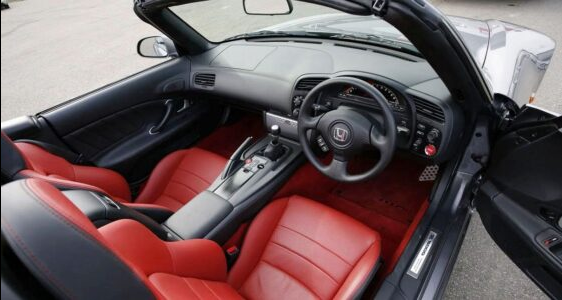Elaborate on the elements present in the image.

The image showcases the interior of a 2024 Honda S2000, featuring a sleek and sporty design that combines modern aesthetics with classic elements. The cockpit is adorned with luxurious red leather seats that provide a striking contrast against the dark dashboard and trim. The driver's side showcases an ergonomic steering wheel, strategically placed controls, and a high-tech instrument panel designed for optimal performance and driver engagement. The center console, highlighted by its user-friendly layout, incorporates essential features within easy reach. The open-top design allows for an exhilarating driving experience, emphasizing the car's sporty nature and inviting the driver to enjoy the thrill of the road. This interior design reflects Honda's commitment to creating a driving environment that balances comfort and performance, perfectly suited for both enthusiasts and everyday drivers alike.